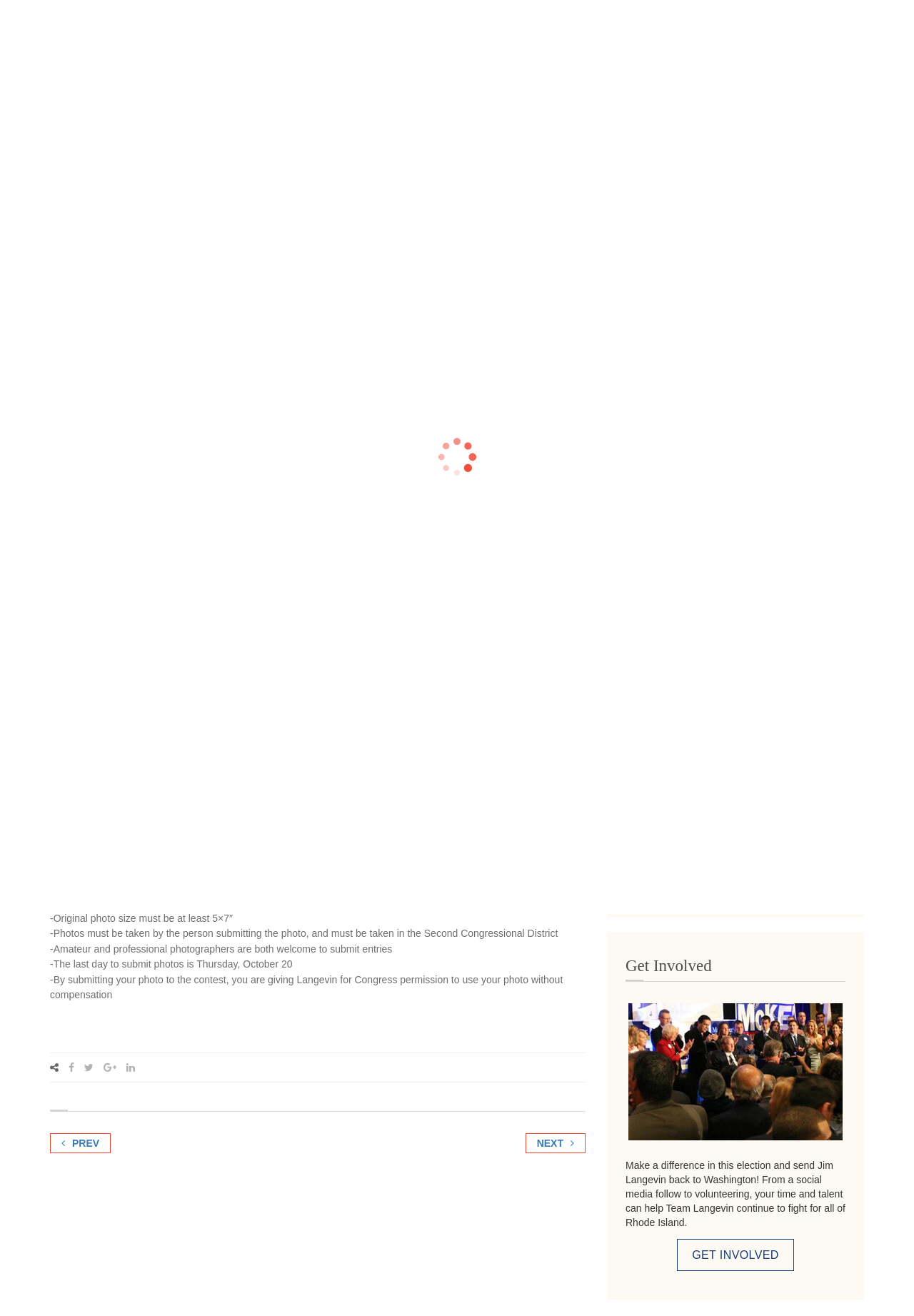Illustrate the webpage with a detailed description.

This webpage is about Jim Langevin, a politician. At the top, there is a navigation menu with links to "HOME", "ABOUT", "FAQ", "GET INVOLVED", "UPDATES", and "CONTACT". Below the navigation menu, there is a heading "Jim Langevin" with a link to his name and an image of him.

The main content of the page is an article titled "The (Almost) Most Wonderful Time of the Year" with a heading and an image. The article is about Jim Langevin's holiday card photo contest, where he is asking people to submit photos that capture the beauty and spirit of the holiday season in the Second Congressional District. The contest rules are listed below the article.

On the right side of the page, there is a search bar and a section with links to "Latest" and "Popular" articles. Below that, there are several news articles with images, headings, and links to the full articles. The articles are from various sources, including ProJo, and are dated from January 2019.

At the bottom of the page, there is a section with links to categories, including "Events", "Media Coverage", "Newsletters", and "Press Releases", each with a number of articles in parentheses.